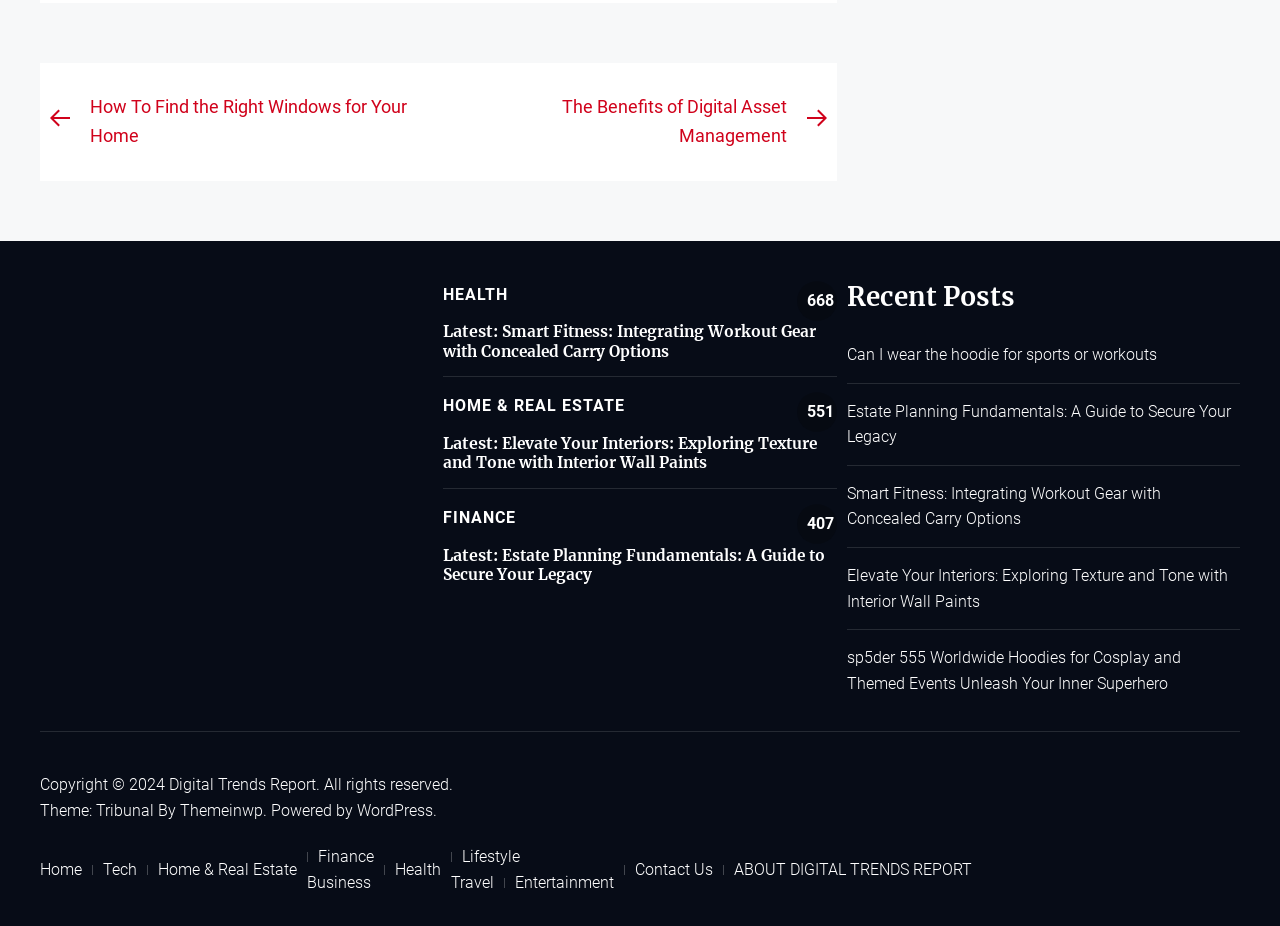Locate the bounding box coordinates of the element that should be clicked to fulfill the instruction: "Visit the 'Home & Real Estate' section".

[0.115, 0.925, 0.24, 0.953]